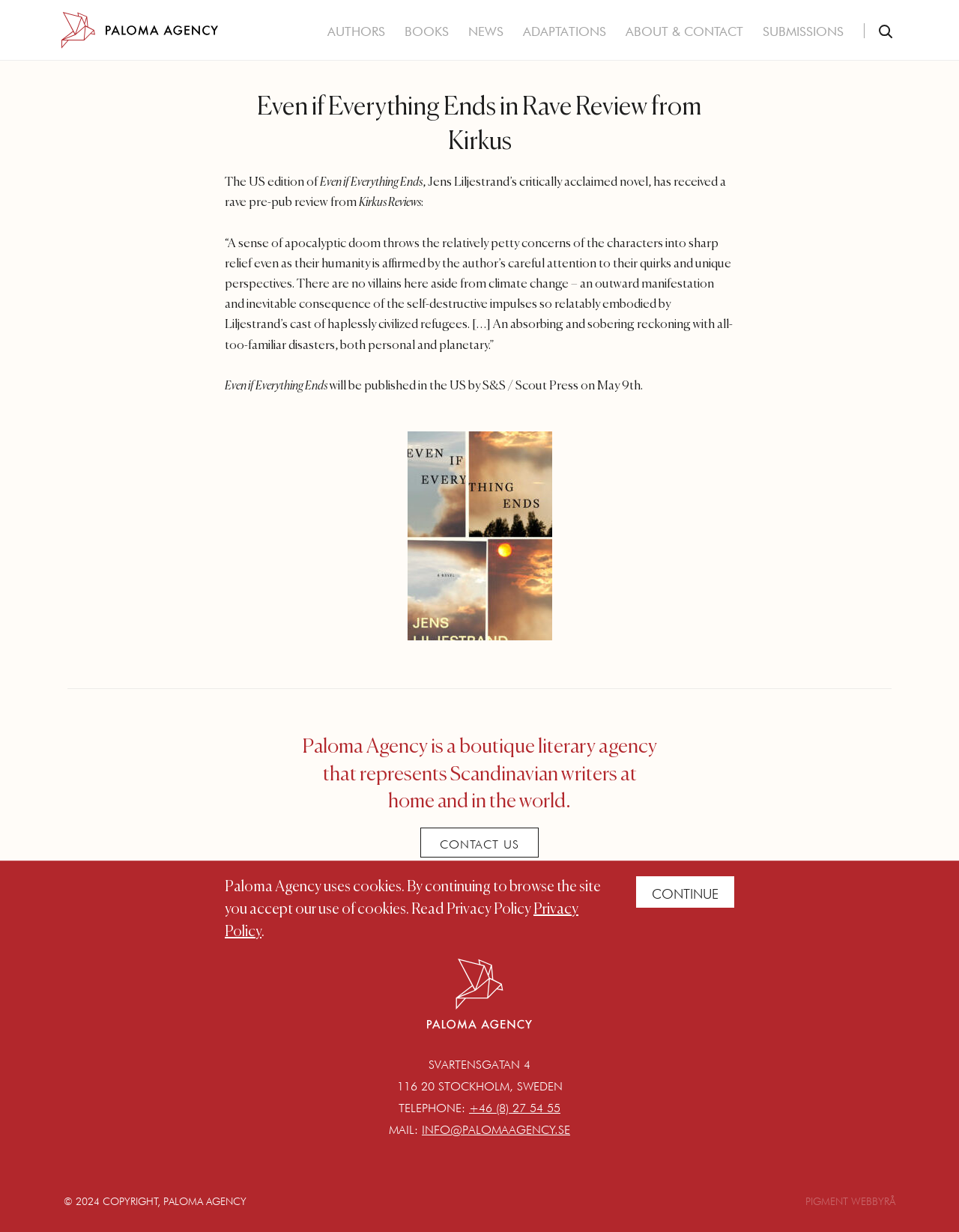Find the bounding box coordinates for the element that must be clicked to complete the instruction: "View CONTACT US page". The coordinates should be four float numbers between 0 and 1, indicated as [left, top, right, bottom].

[0.438, 0.671, 0.562, 0.696]